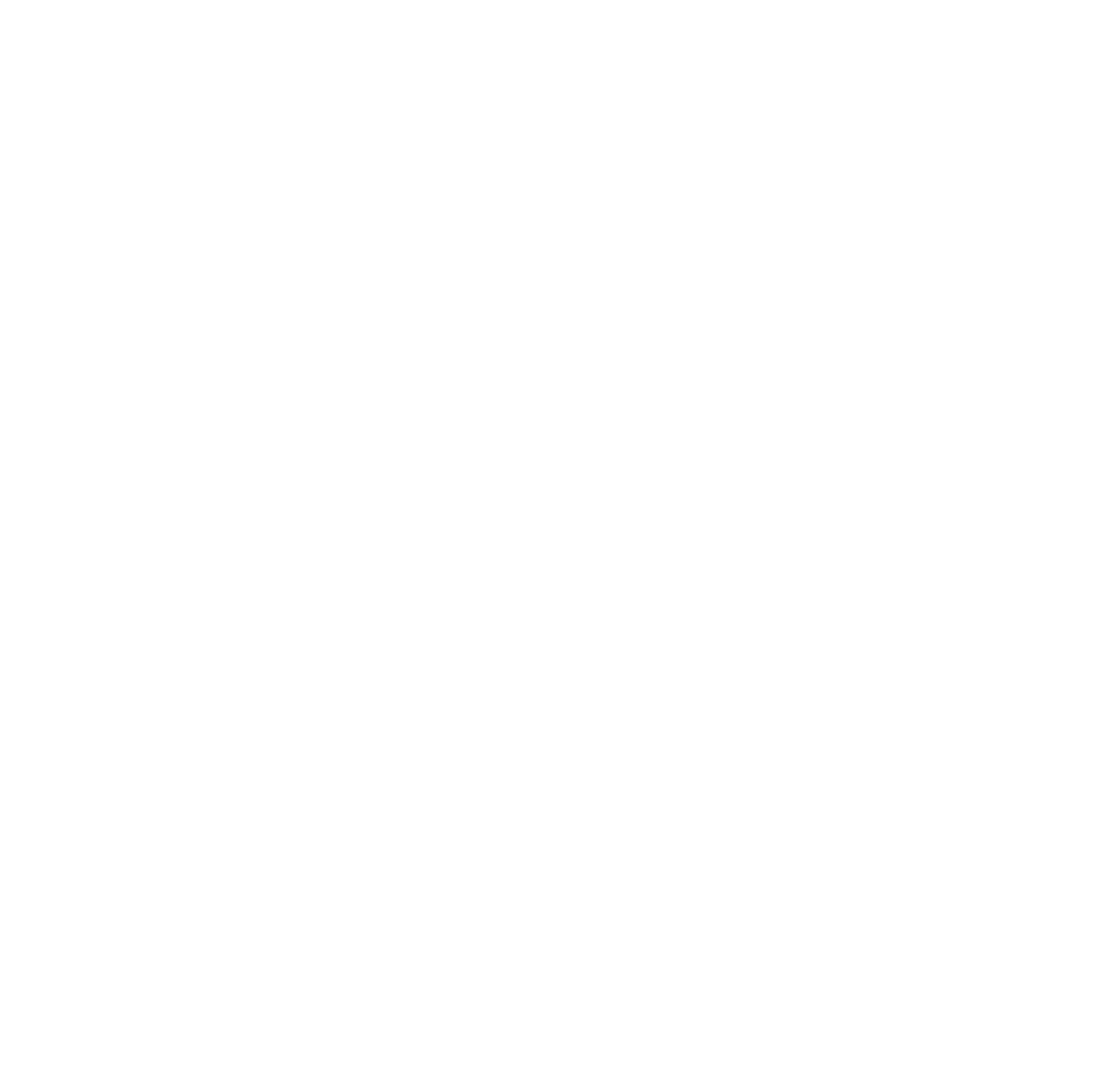Indicate the bounding box coordinates of the clickable region to achieve the following instruction: "Visit 'https://medixtransportation.com/contact-us'."

[0.051, 0.308, 0.942, 0.346]